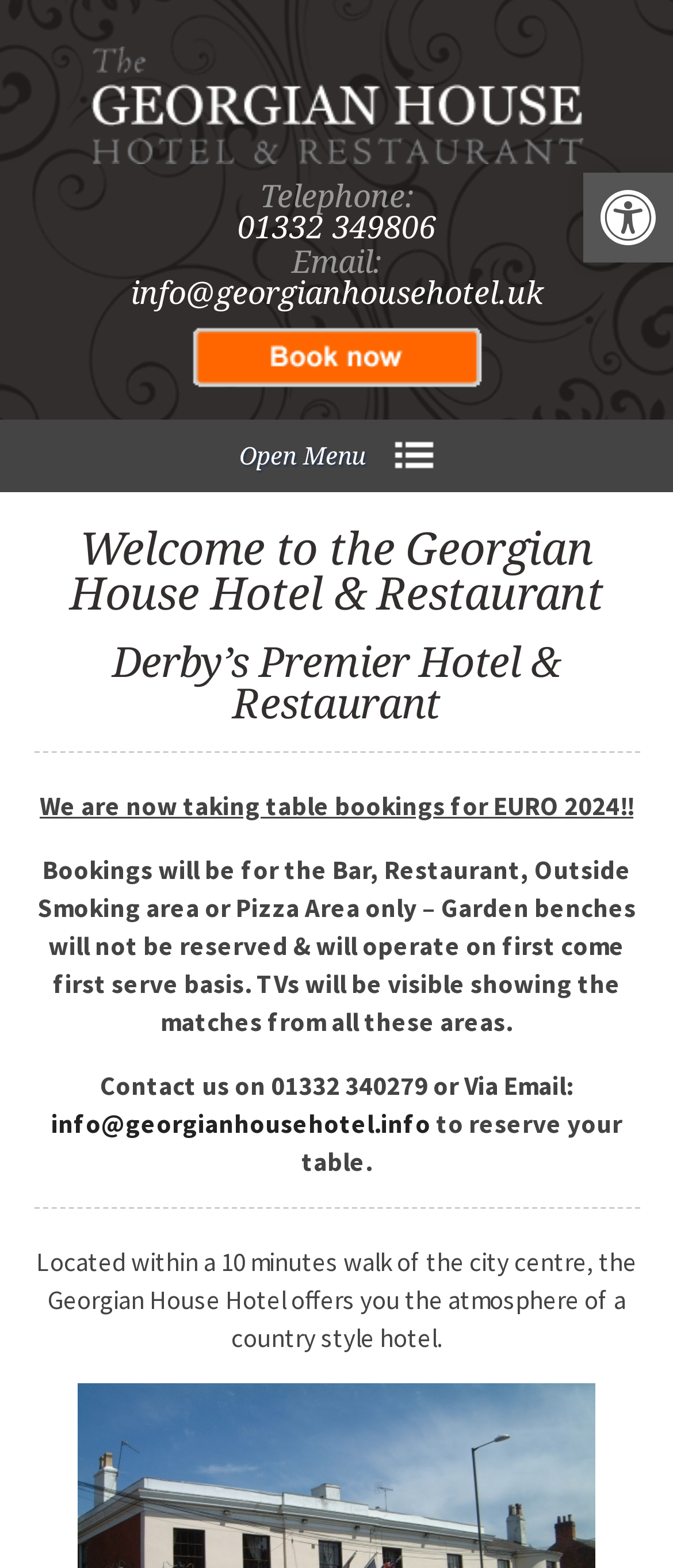What is the atmosphere of the Georgian House Hotel like?
Using the visual information from the image, give a one-word or short-phrase answer.

Country style